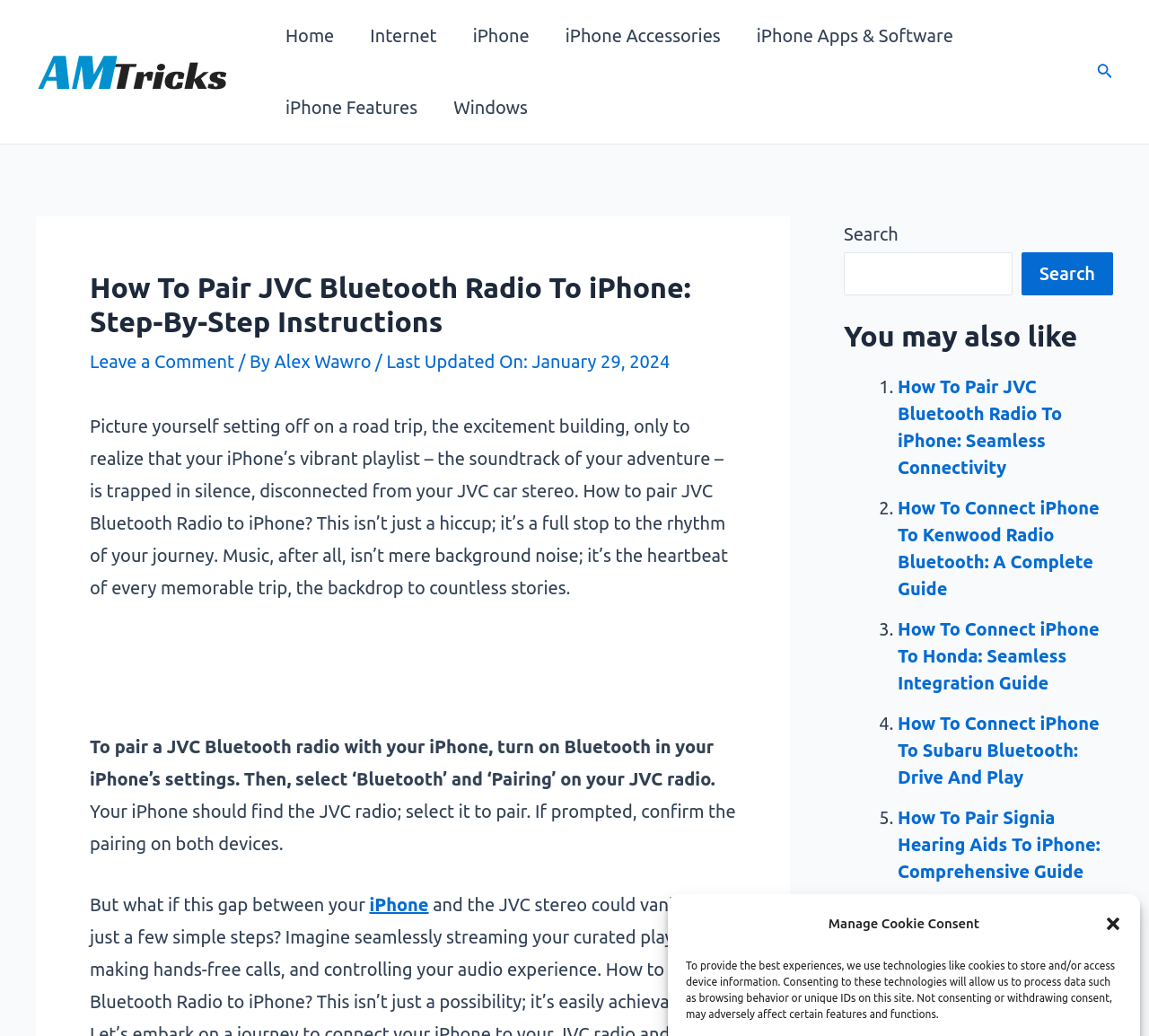Provide a short answer to the following question with just one word or phrase: What is the purpose of music in a road trip?

Backdrops to stories